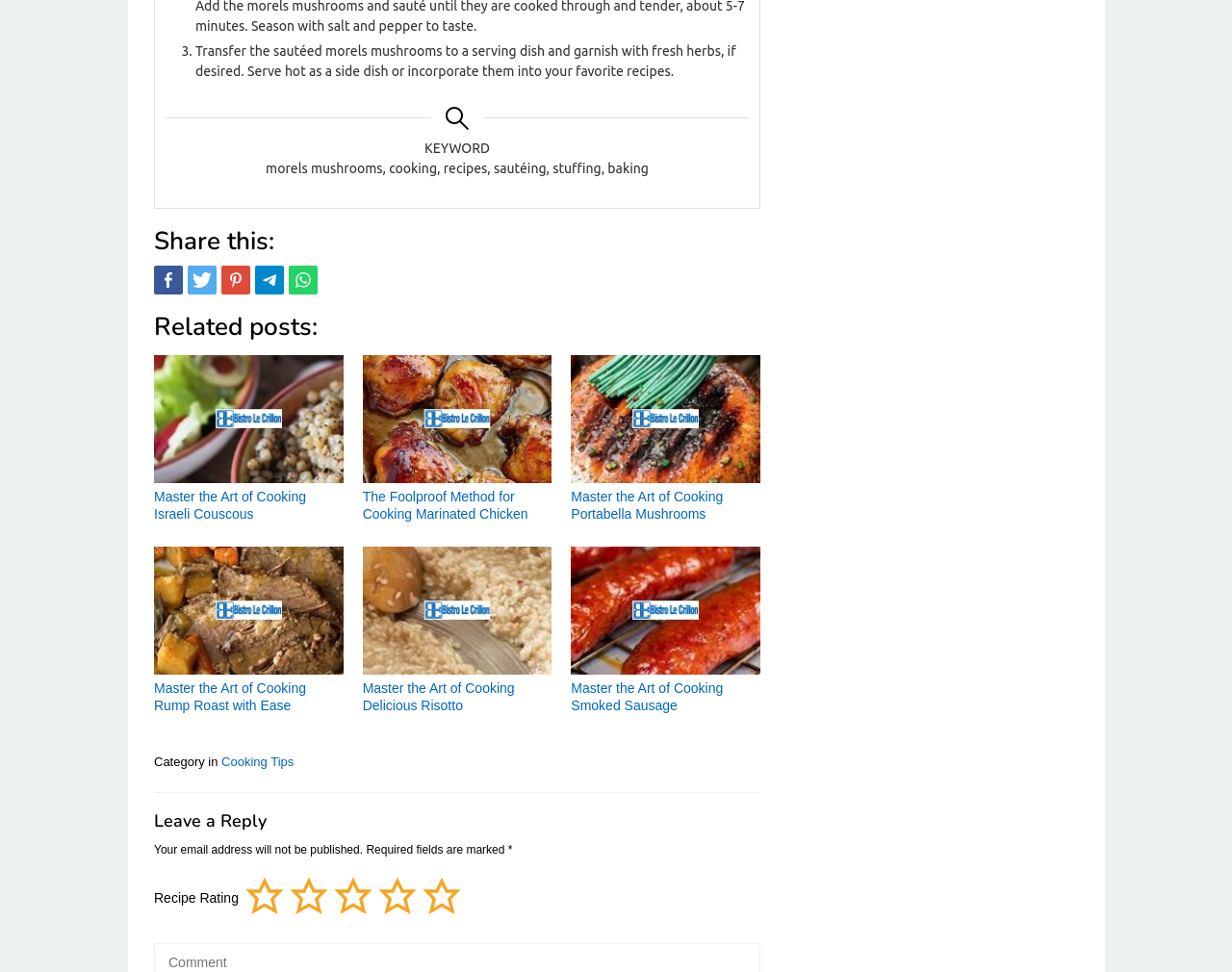Calculate the bounding box coordinates for the UI element based on the following description: "April 2014". Ensure the coordinates are four float numbers between 0 and 1, i.e., [left, top, right, bottom].

None